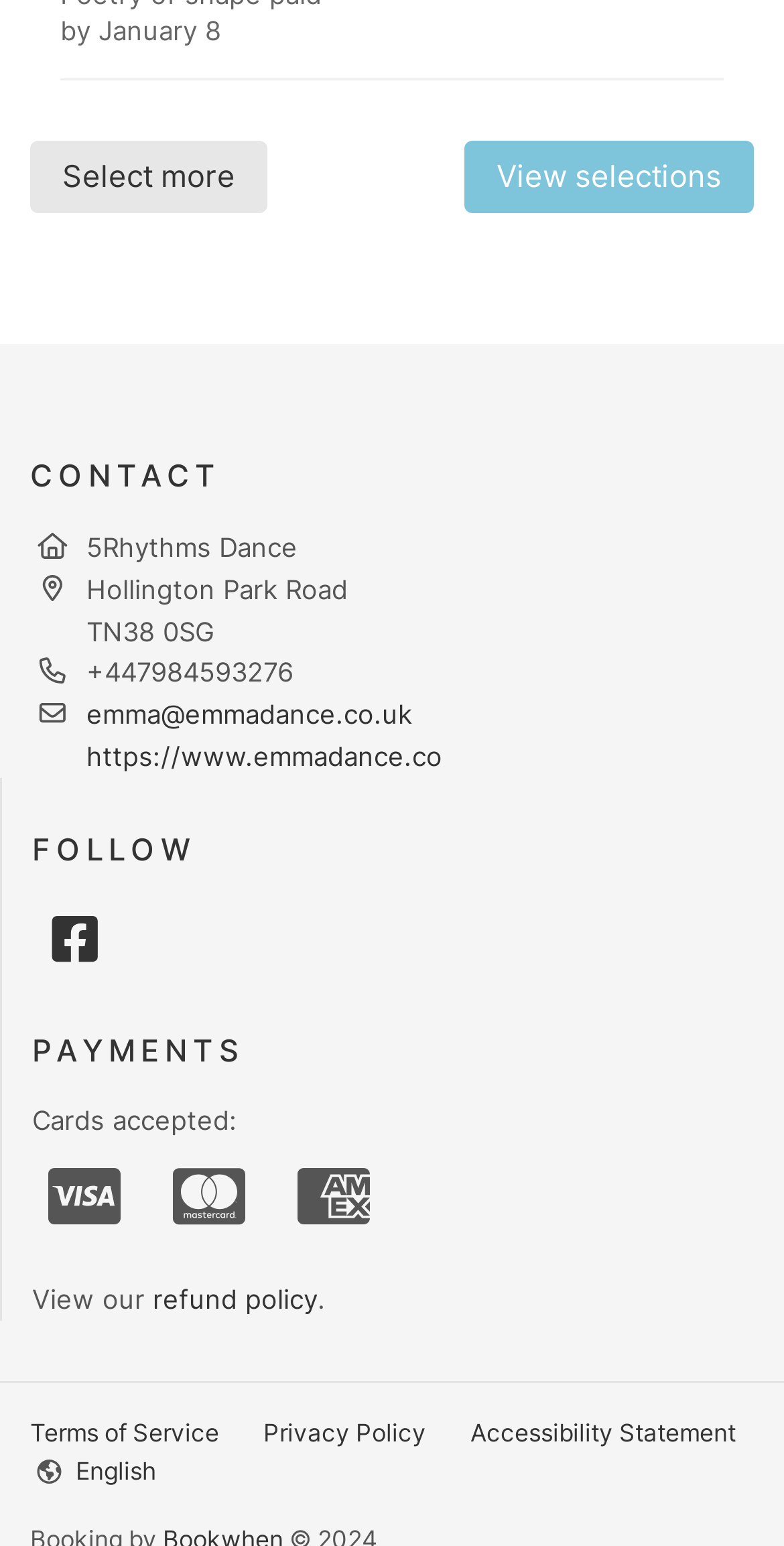Please identify the coordinates of the bounding box for the clickable region that will accomplish this instruction: "Contact Emma via email".

[0.11, 0.452, 0.526, 0.472]